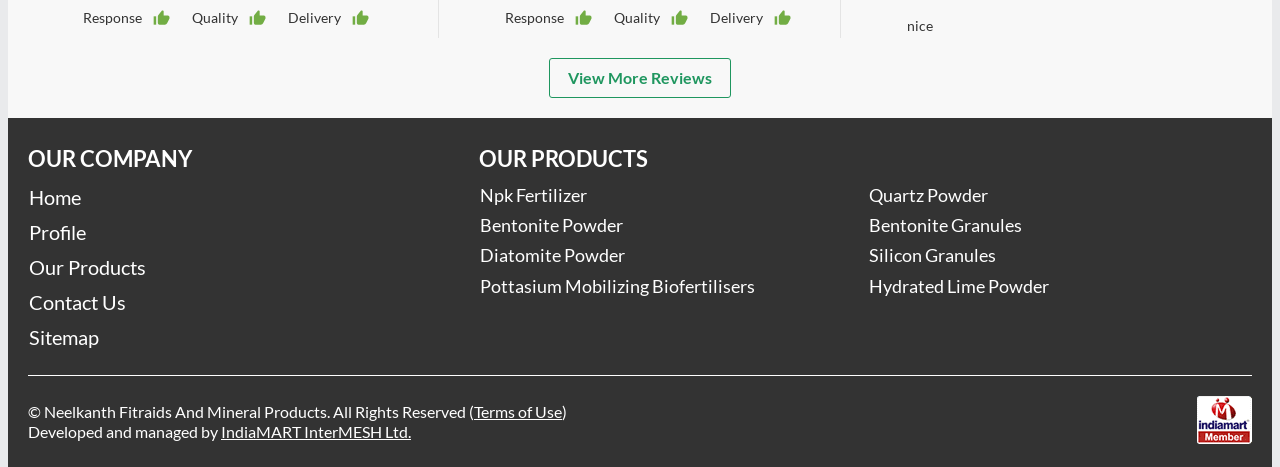Given the following UI element description: "Our Products", find the bounding box coordinates in the webpage screenshot.

[0.023, 0.536, 0.357, 0.611]